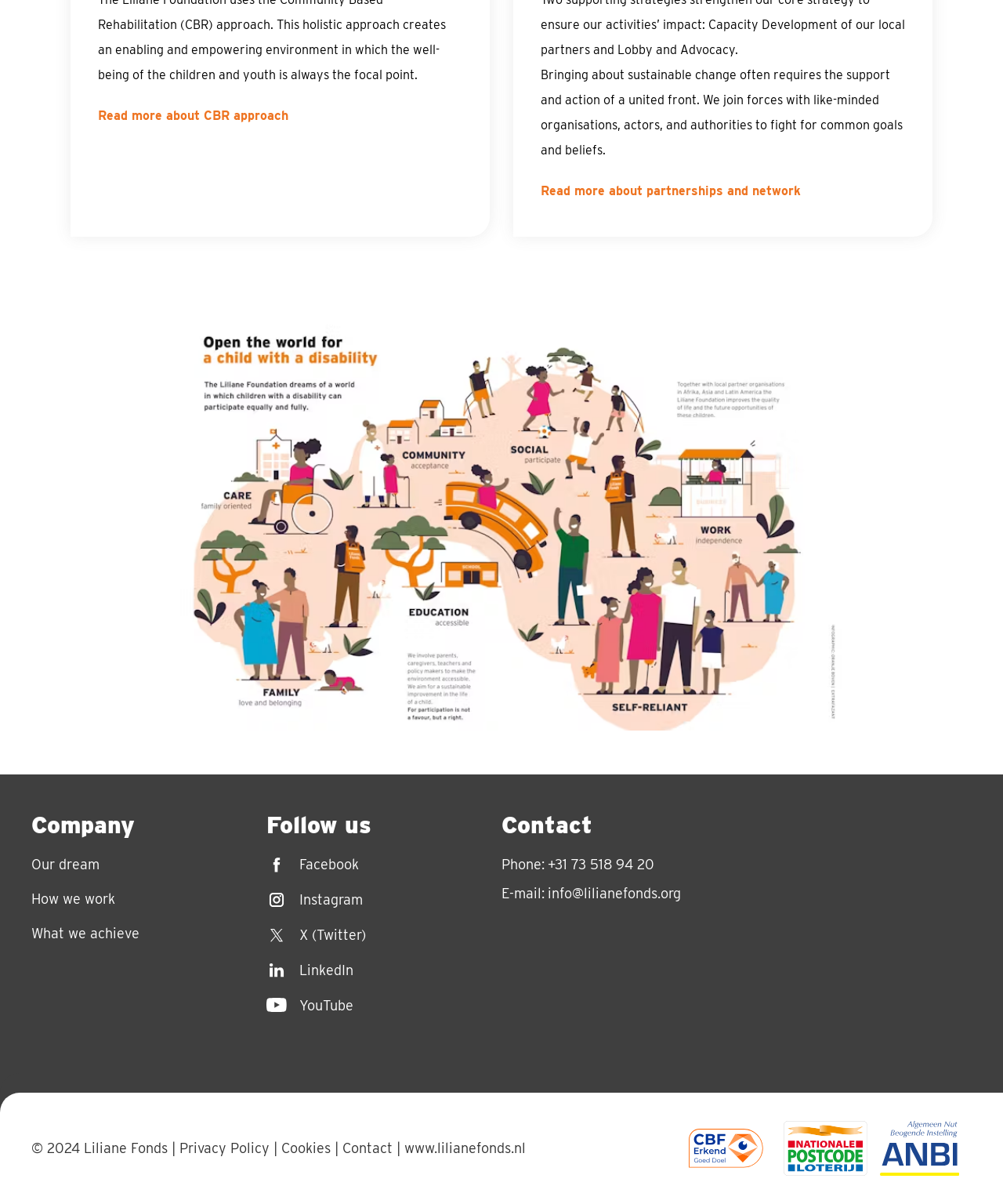Determine the bounding box coordinates for the region that must be clicked to execute the following instruction: "Go to our LinkedIn page".

[0.262, 0.797, 0.475, 0.815]